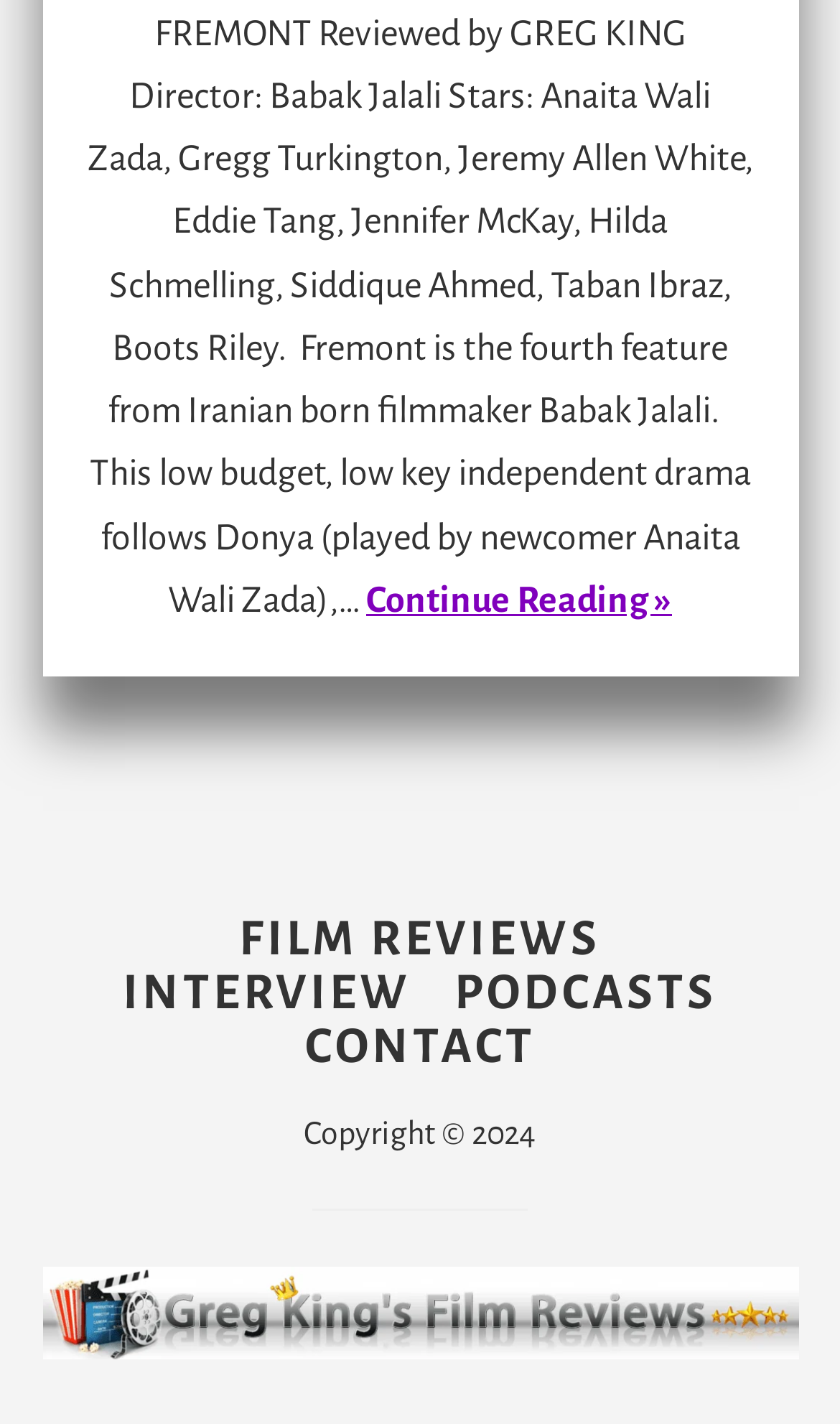Who is the director of the film Fremont?
Refer to the image and give a detailed answer to the query.

The director of the film Fremont is mentioned in the StaticText element with the text 'FREMONT Reviewed by GREG KING Director: Babak Jalali ...', which is the main content of the webpage.